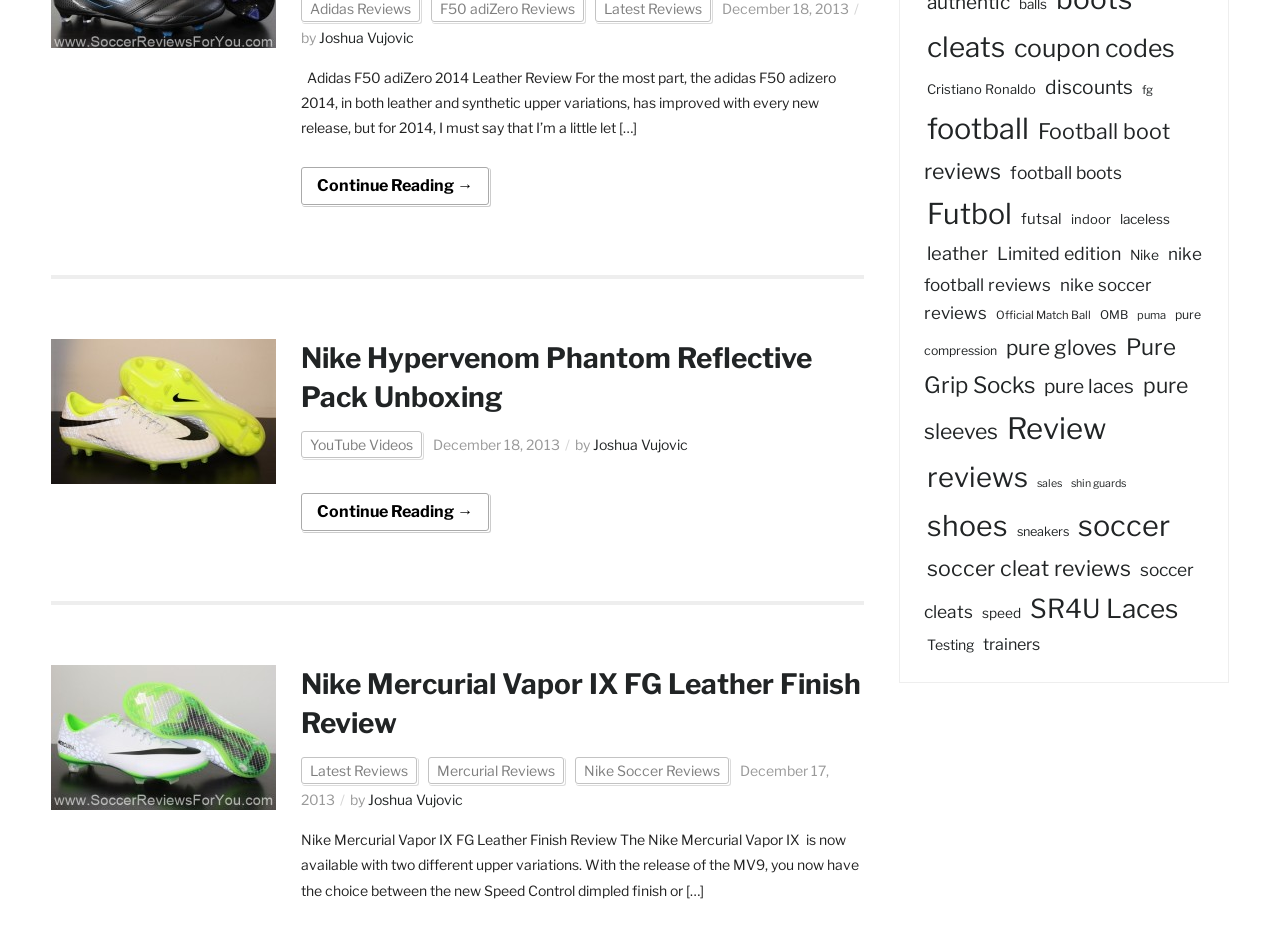Find the bounding box coordinates for the HTML element described in this sentence: "football". Provide the coordinates as four float numbers between 0 and 1, in the format [left, top, right, bottom].

[0.722, 0.12, 0.806, 0.157]